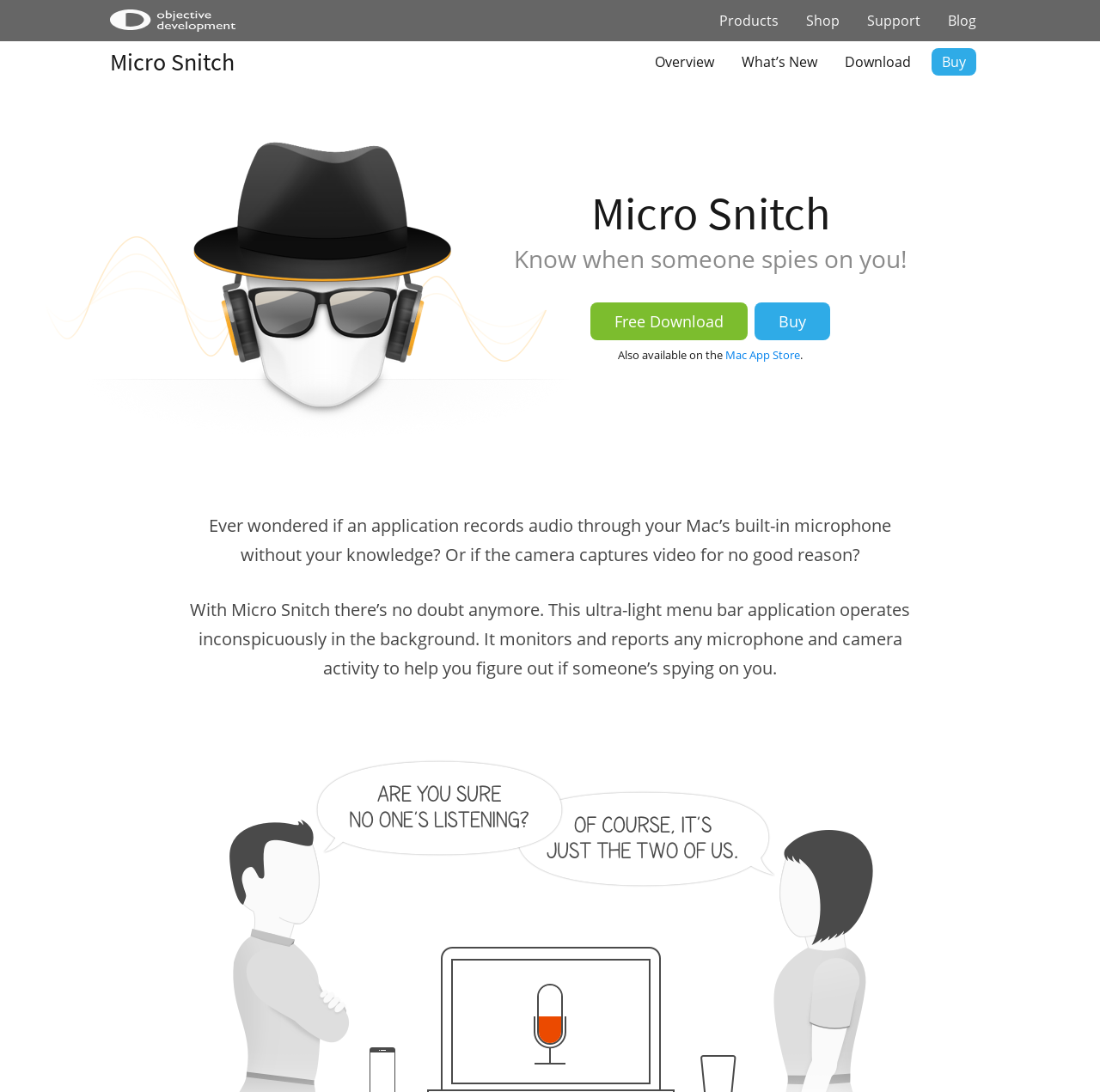Locate the bounding box coordinates of the clickable area to execute the instruction: "Click on Products". Provide the coordinates as four float numbers between 0 and 1, represented as [left, top, right, bottom].

[0.654, 0.0, 0.708, 0.038]